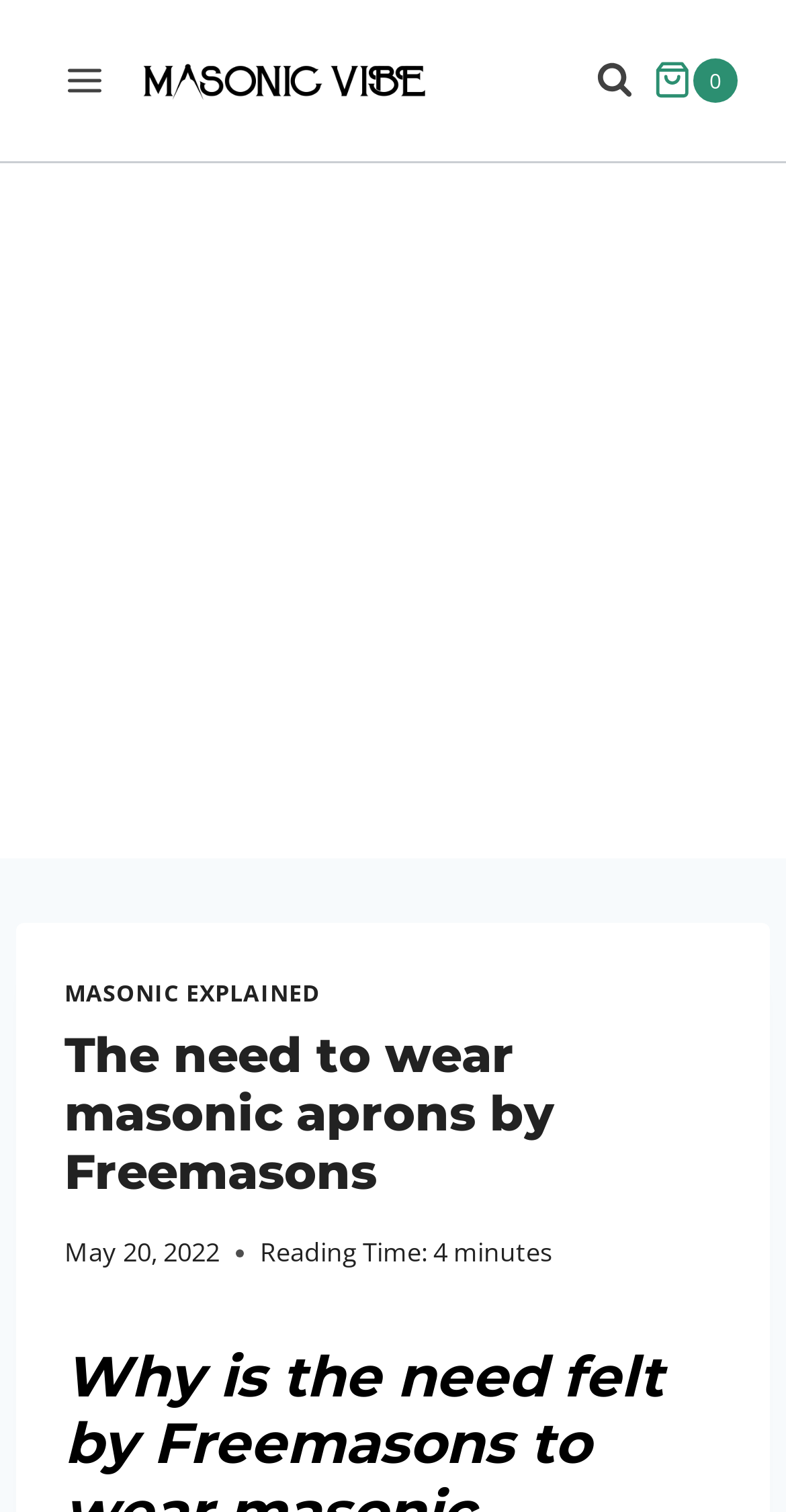Please provide a comprehensive answer to the question below using the information from the image: How many links are at the top of the webpage?

I counted the number of link elements at the top of the webpage and found two links: 'MASONIC VIBE' and 'Shopping Cart'.